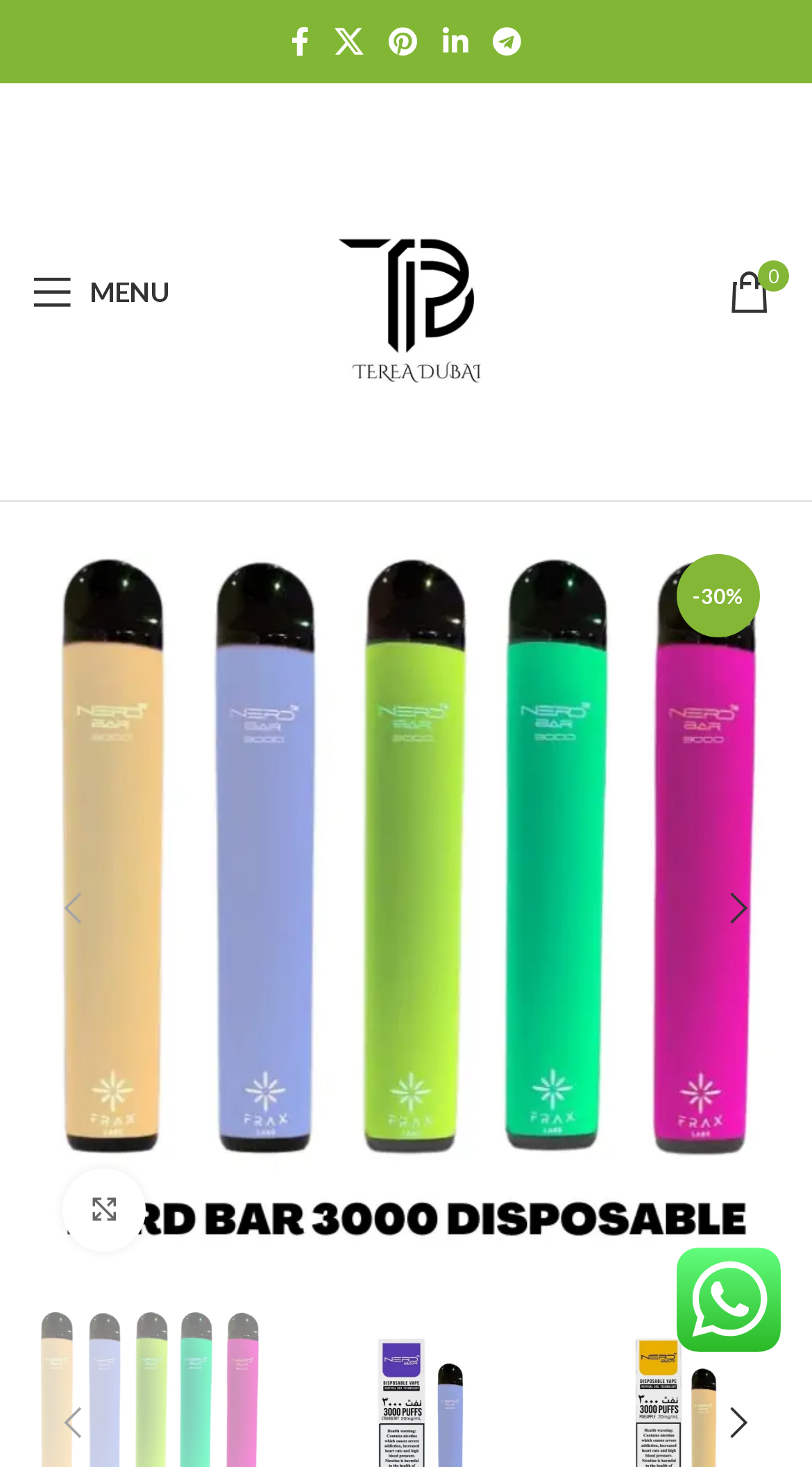Provide a one-word or one-phrase answer to the question:
What is the purpose of the '' icon?

Click to enlarge